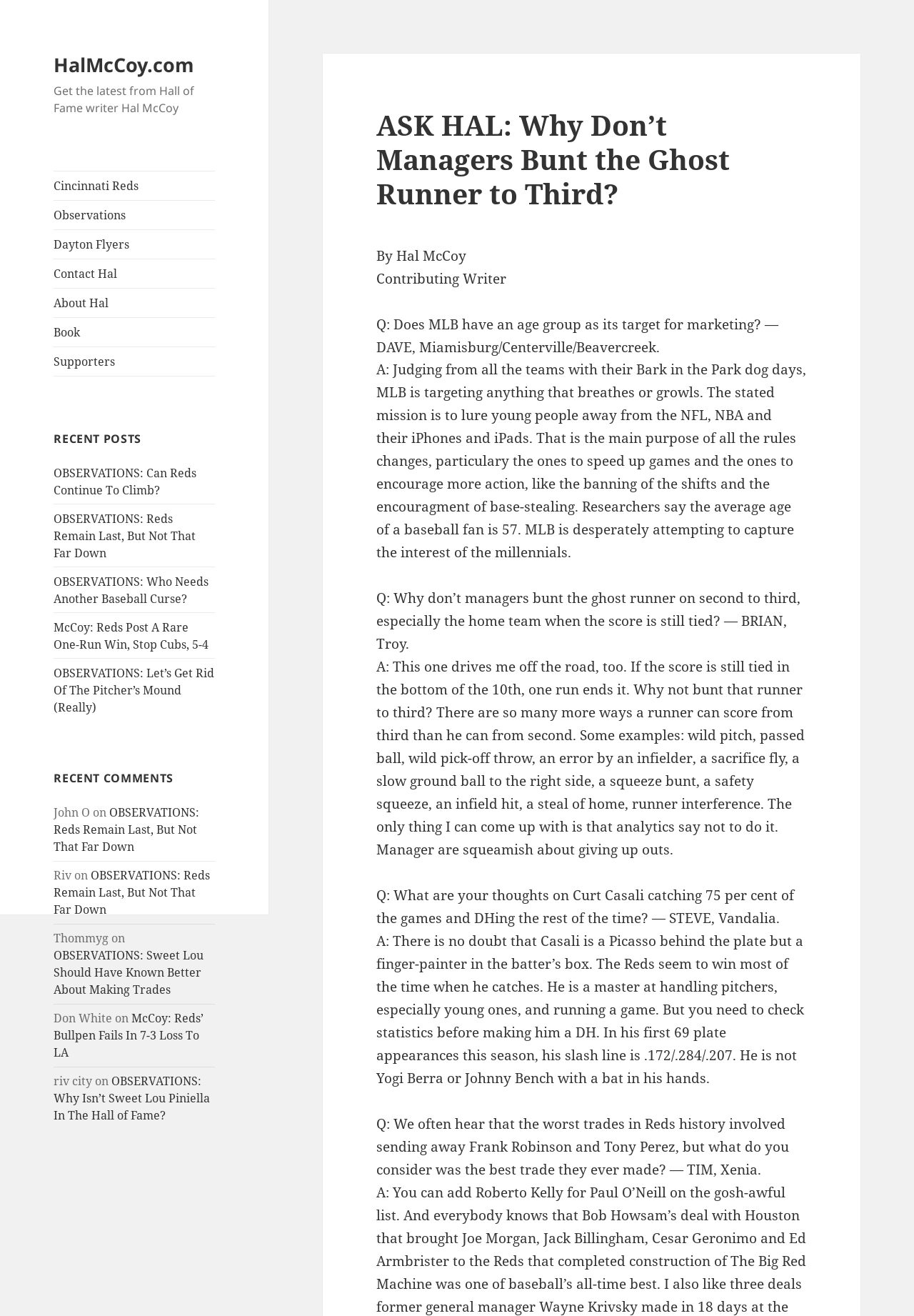Given the description of a UI element: "HalMcCoy.com", identify the bounding box coordinates of the matching element in the webpage screenshot.

[0.059, 0.039, 0.213, 0.059]